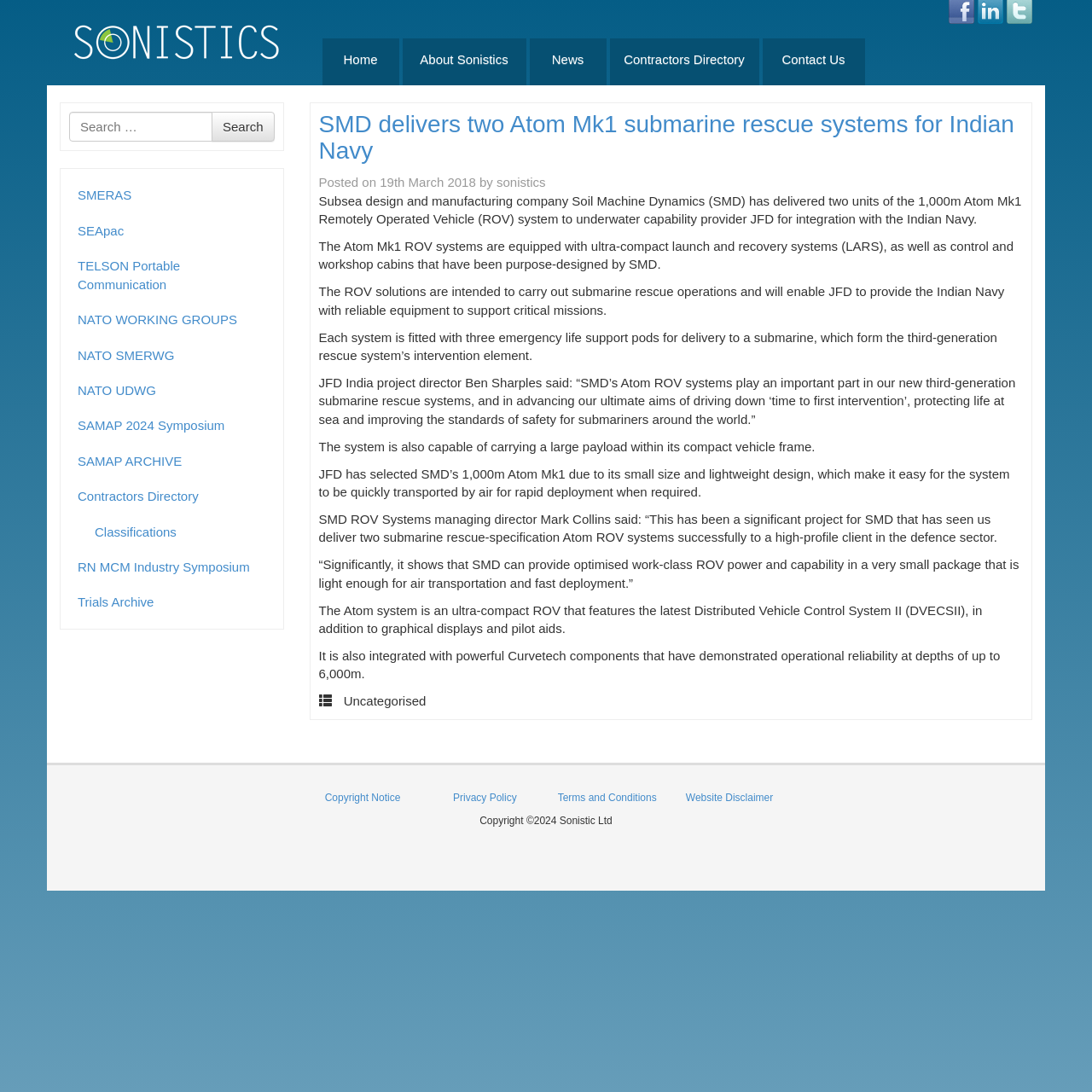Please determine the bounding box coordinates of the element's region to click in order to carry out the following instruction: "Check Copyright Notice". The coordinates should be four float numbers between 0 and 1, i.e., [left, top, right, bottom].

[0.297, 0.725, 0.367, 0.736]